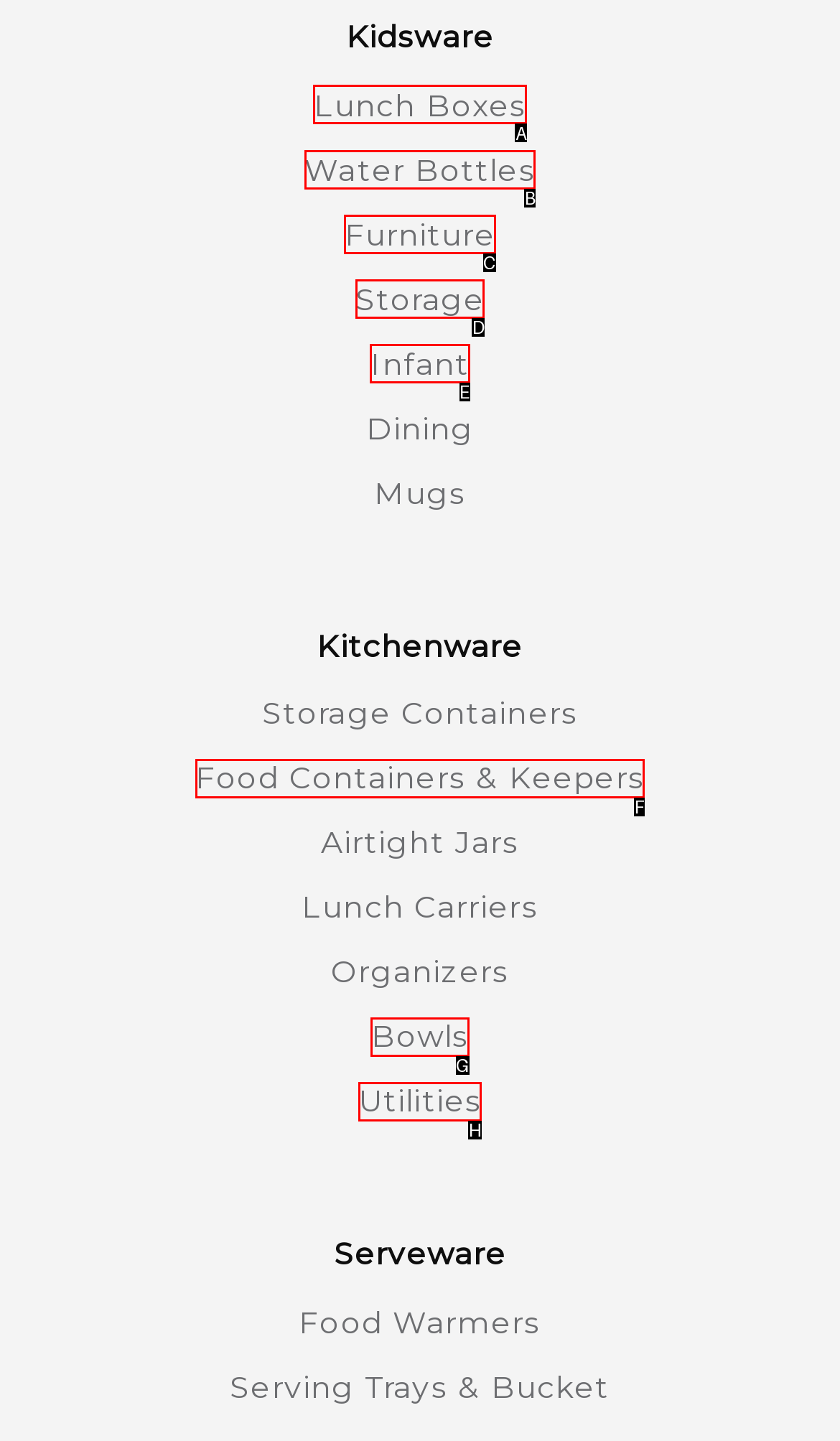From the given options, indicate the letter that corresponds to the action needed to complete this task: Click on Lunch Boxes. Respond with only the letter.

A